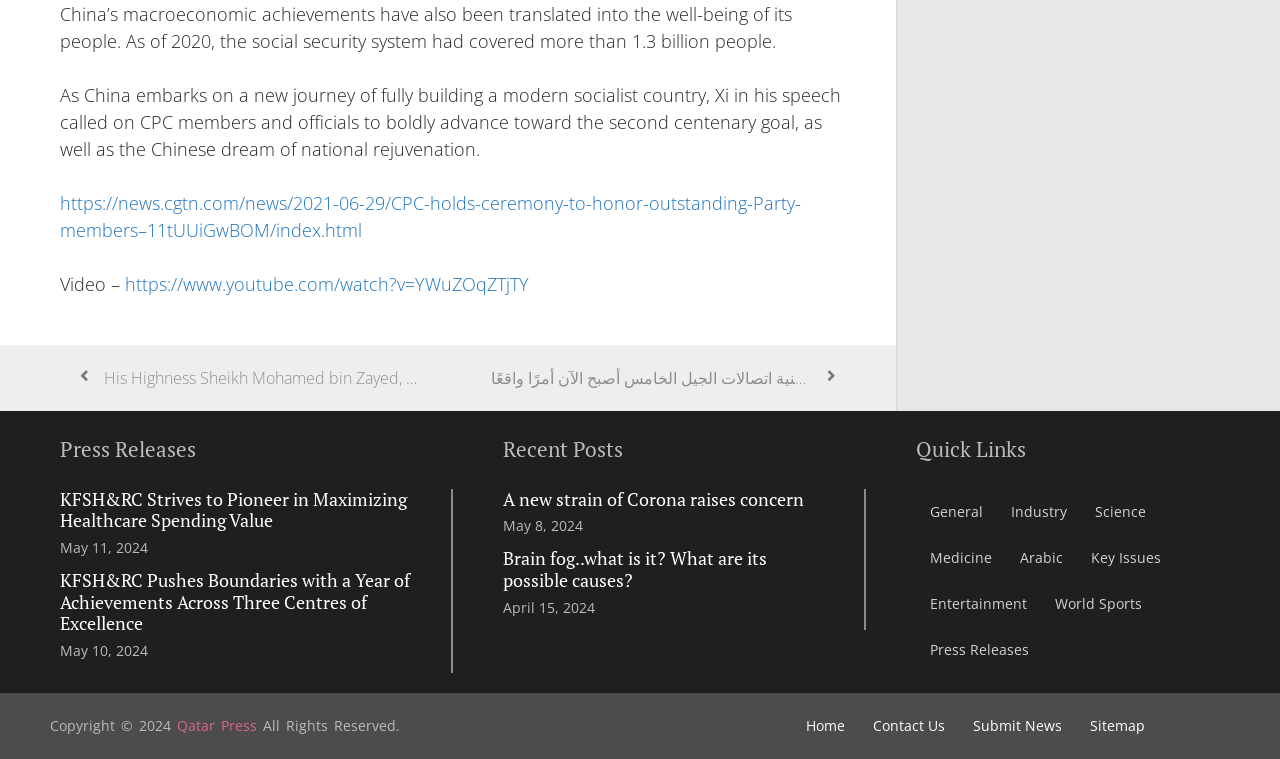What is the name of the organization at the bottom of the page?
Please answer the question as detailed as possible.

The organization at the bottom of the page is Qatar Press, as indicated by the link element with ID 134.